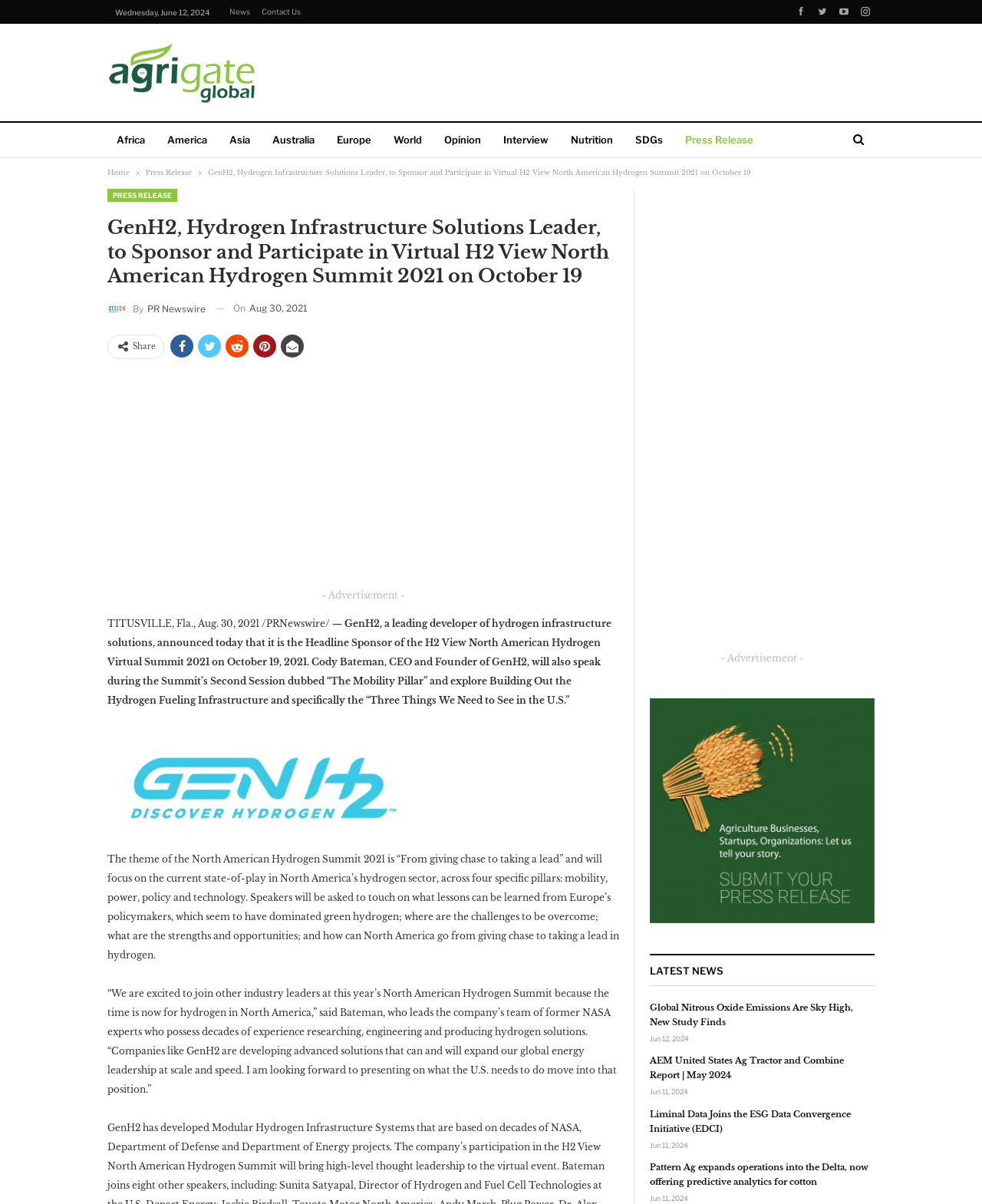Find the bounding box coordinates of the element's region that should be clicked in order to follow the given instruction: "Read the press release". The coordinates should consist of four float numbers between 0 and 1, i.e., [left, top, right, bottom].

[0.688, 0.102, 0.777, 0.132]